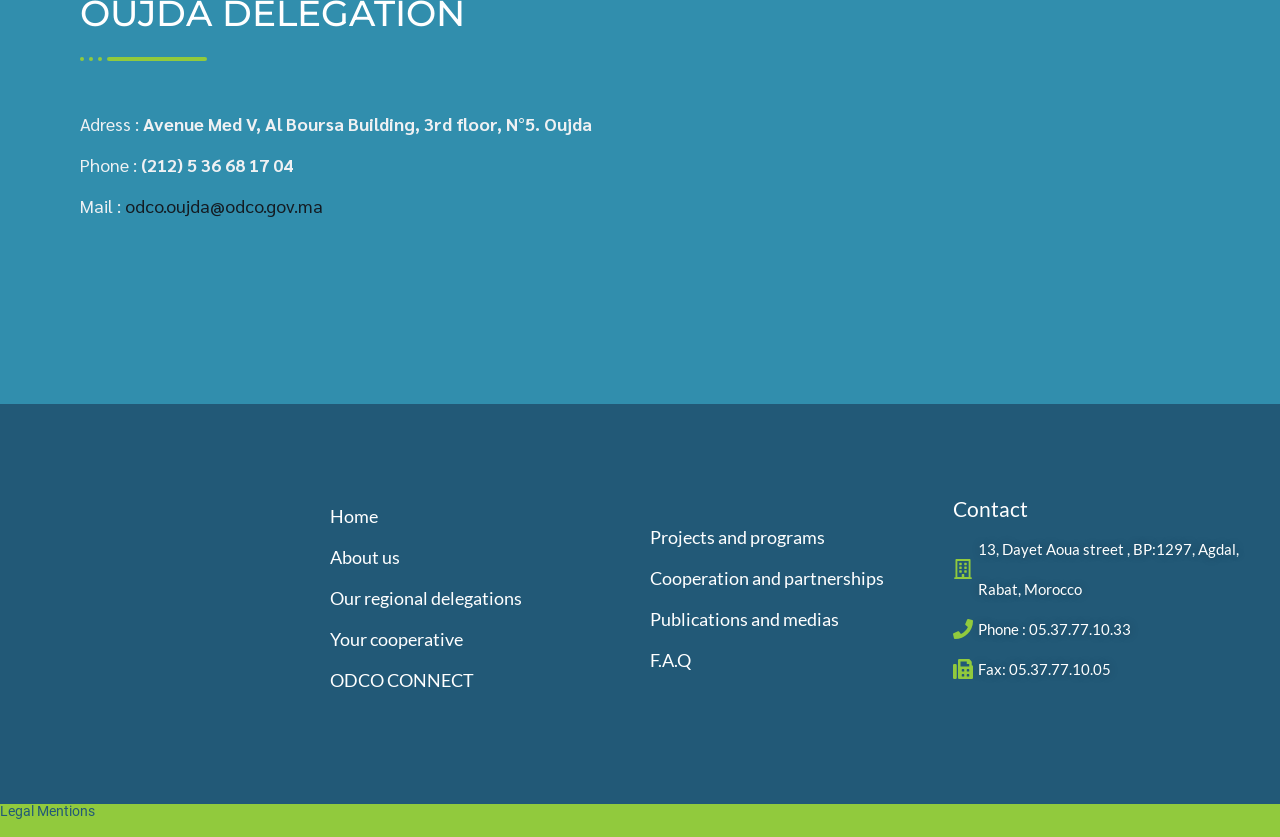Specify the bounding box coordinates of the area to click in order to execute this command: 'Visit About us'. The coordinates should consist of four float numbers ranging from 0 to 1, and should be formatted as [left, top, right, bottom].

[0.258, 0.642, 0.312, 0.69]